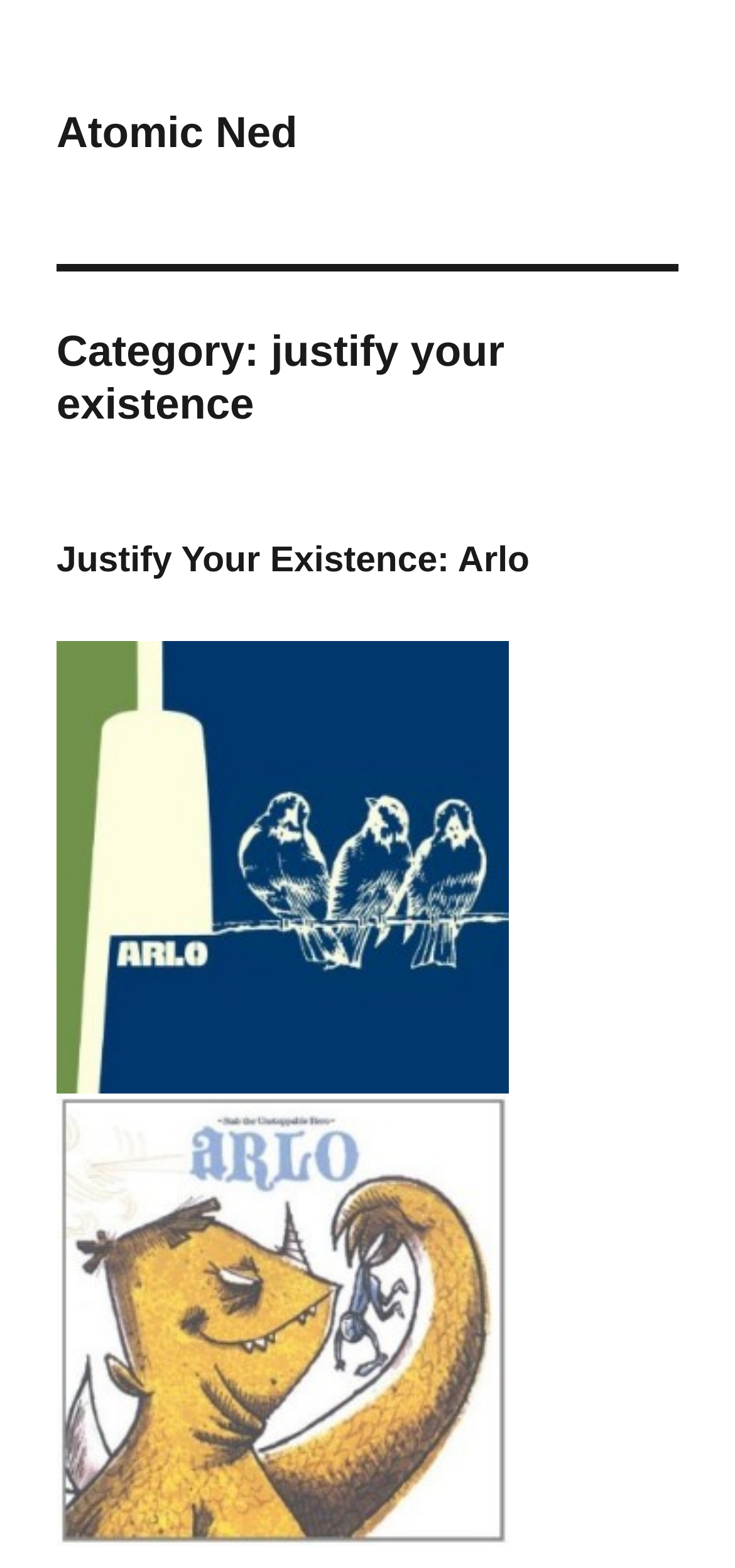What is the category of the webpage?
Answer with a single word or short phrase according to what you see in the image.

justify your existence